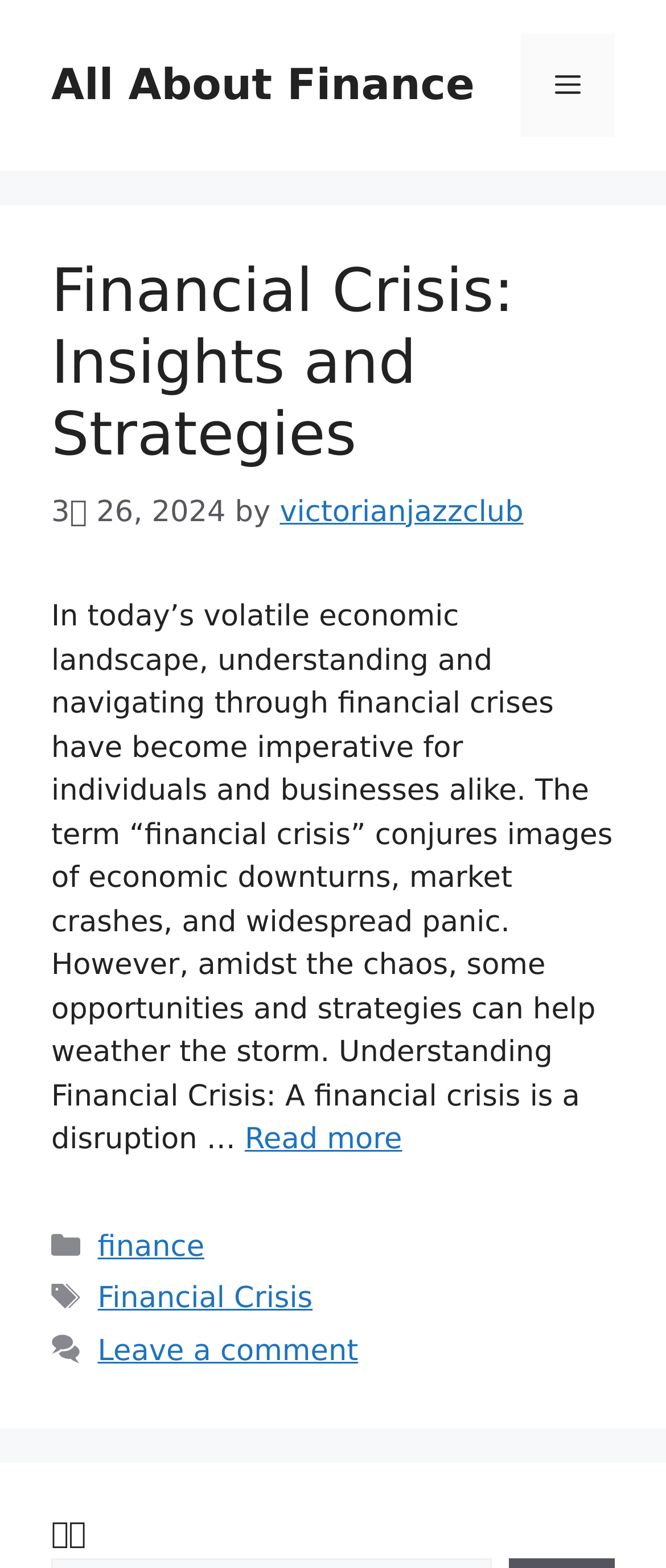What are the categories of the current article?
By examining the image, provide a one-word or phrase answer.

finance